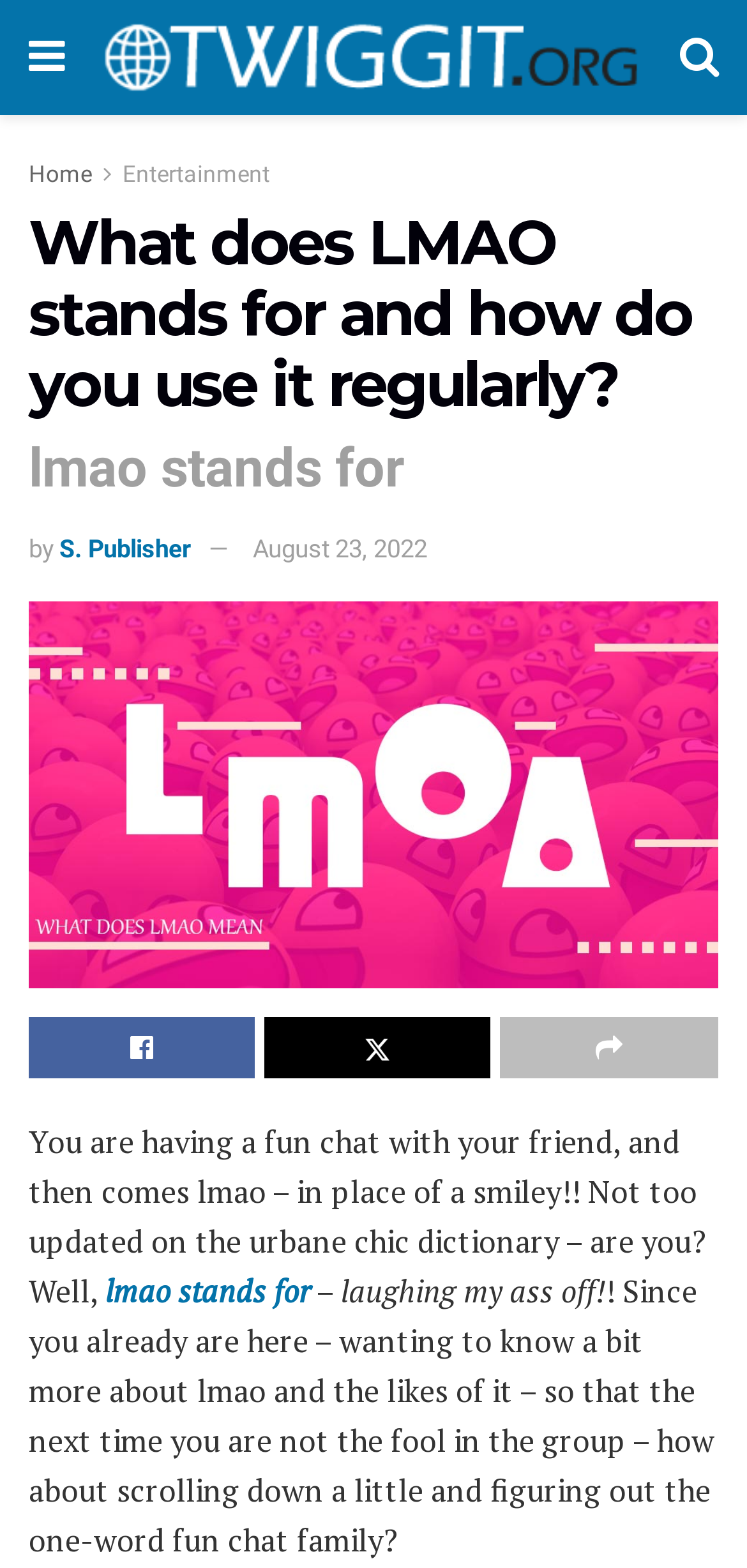Use a single word or phrase to answer the following:
What is the image above the text 'LMAO stands for'?

LMAO stands for